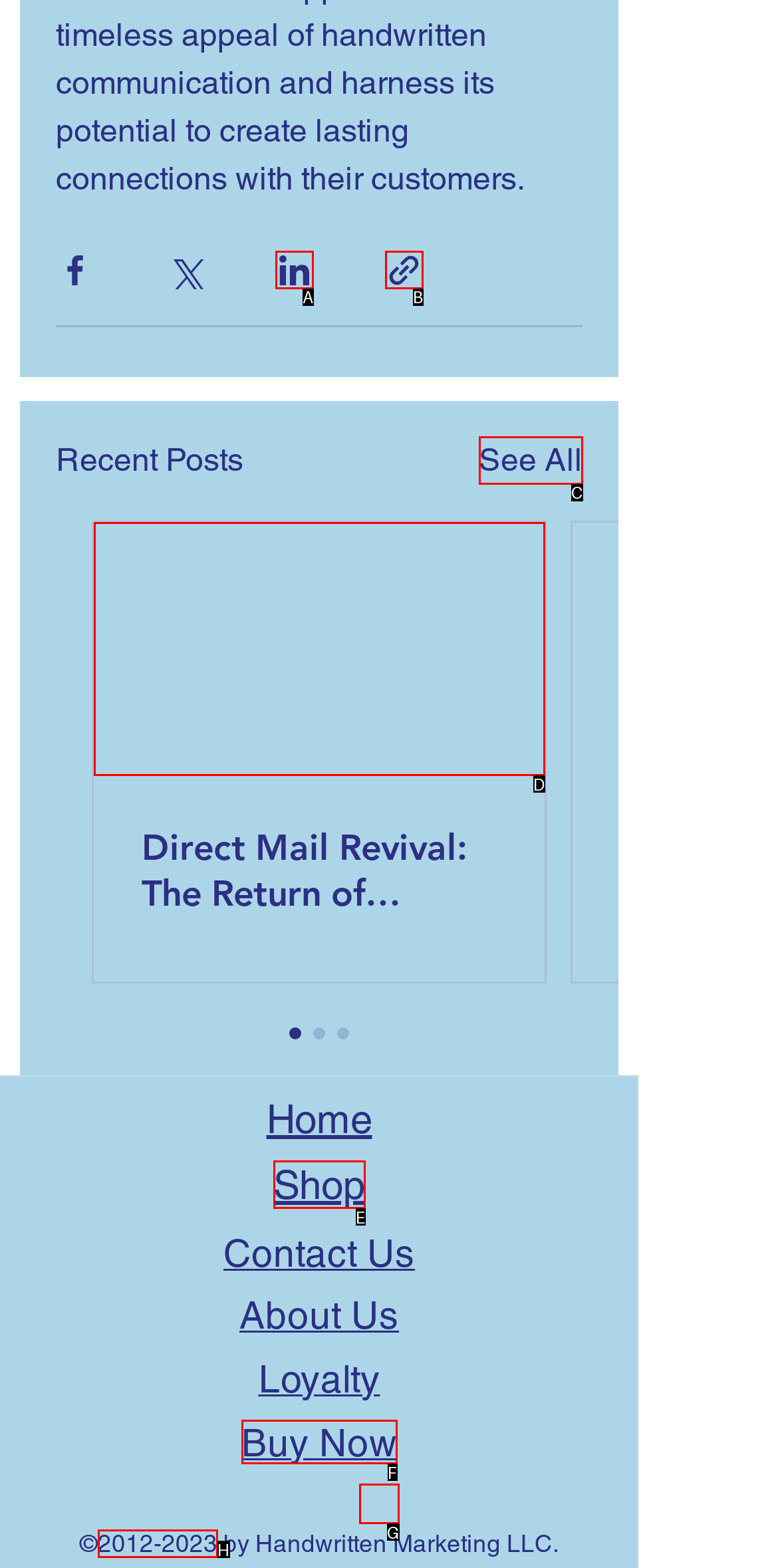Choose the option that best matches the description: name="submit" value="Post Comment"
Indicate the letter of the matching option directly.

None